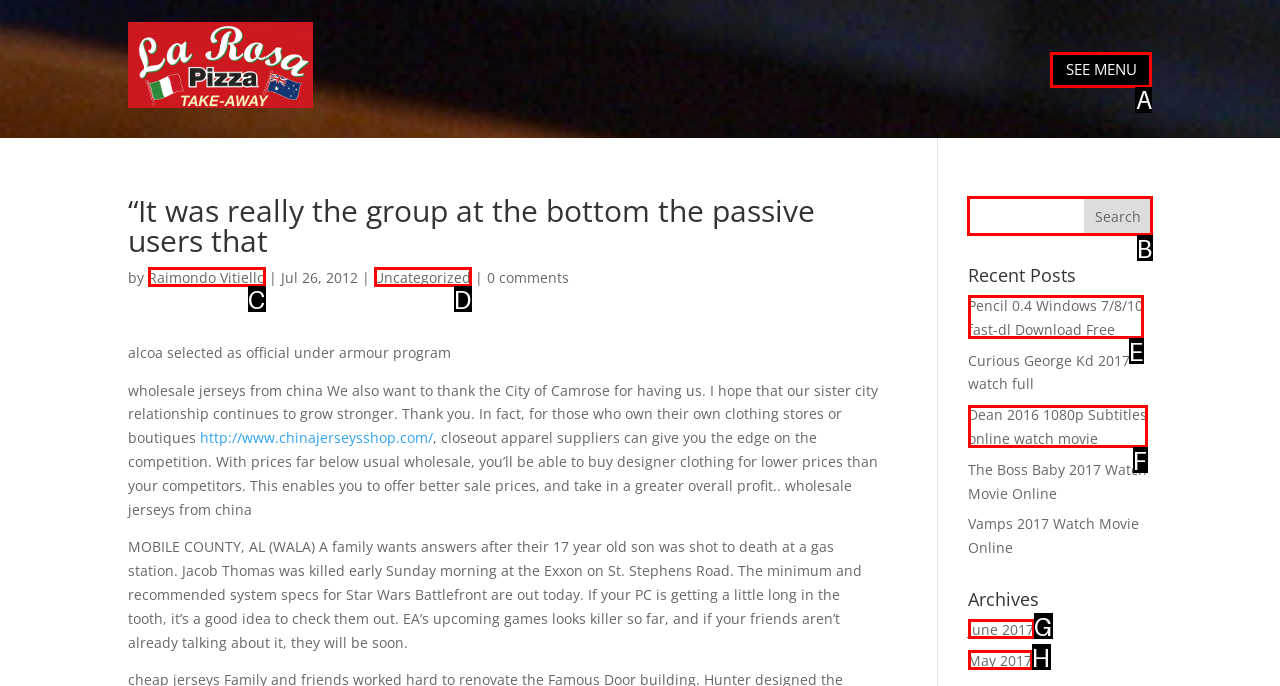Given the instruction: Visit the Blue Hills UU Fellowship website, which HTML element should you click on?
Answer with the letter that corresponds to the correct option from the choices available.

None